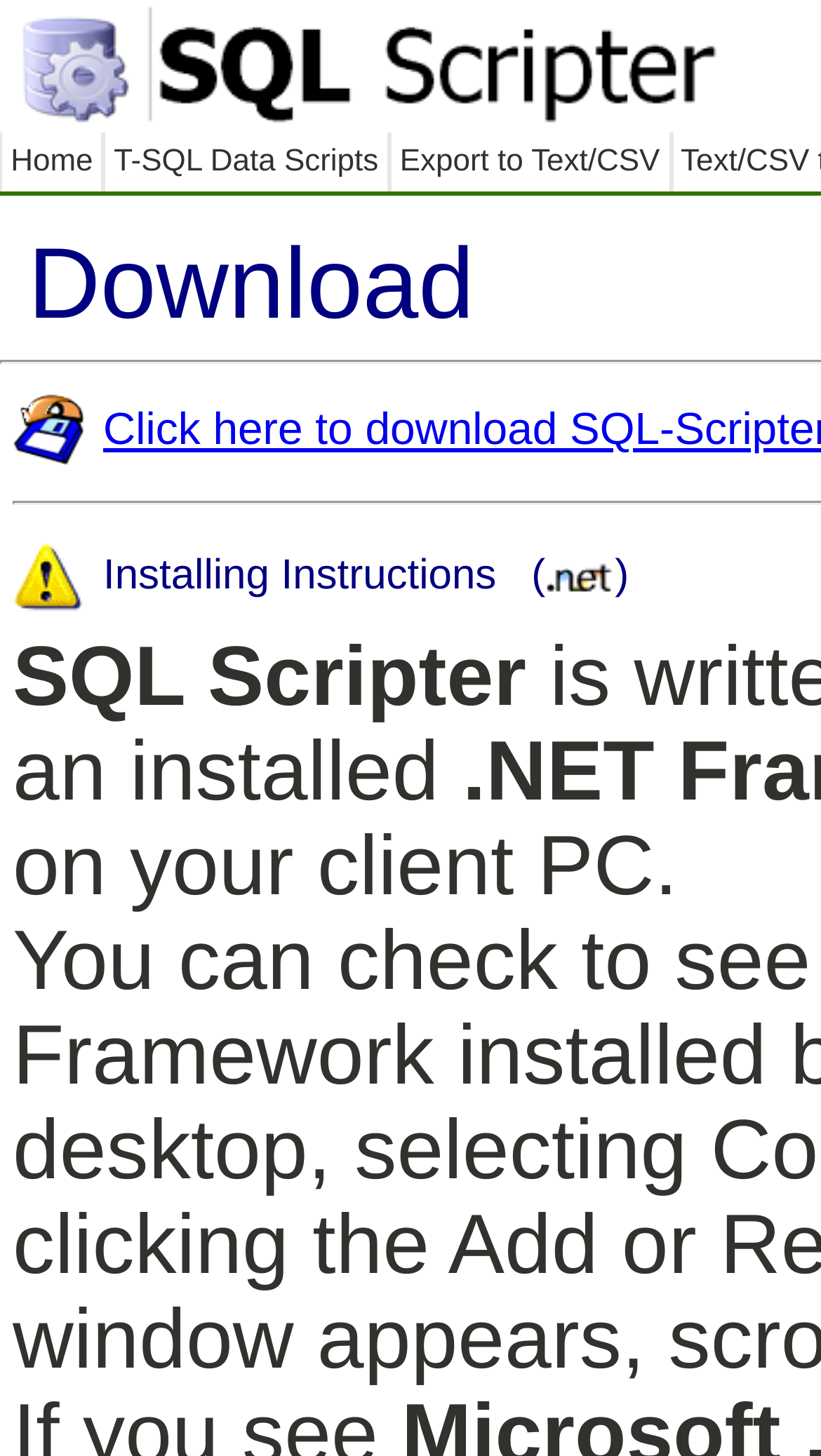Determine the bounding box of the UI component based on this description: "Export to Text/CSV". The bounding box coordinates should be four float values between 0 and 1, i.e., [left, top, right, bottom].

[0.477, 0.091, 0.814, 0.132]